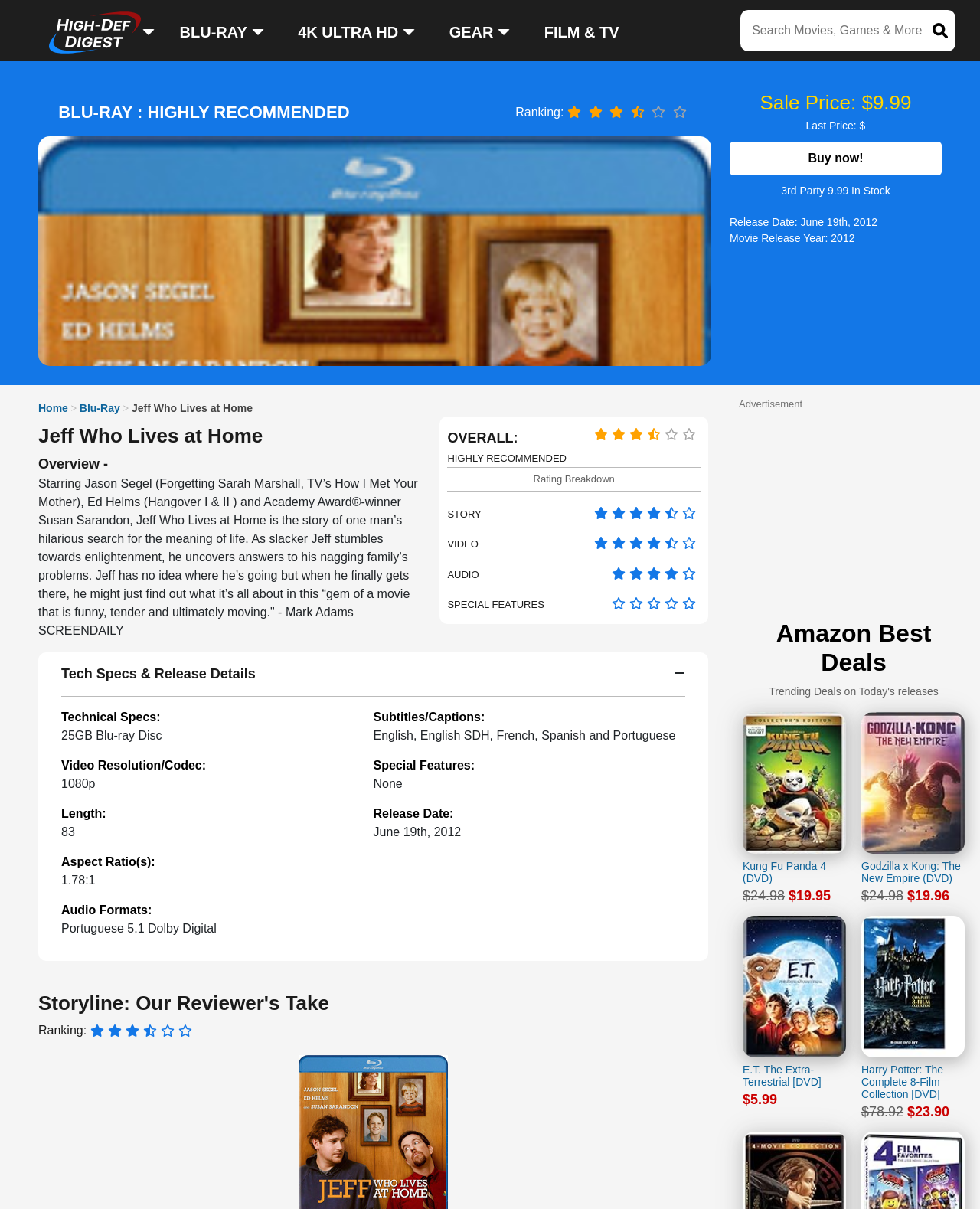Pinpoint the bounding box coordinates of the element that must be clicked to accomplish the following instruction: "View the Amazon best deals". The coordinates should be in the format of four float numbers between 0 and 1, i.e., [left, top, right, bottom].

[0.758, 0.507, 0.984, 0.56]